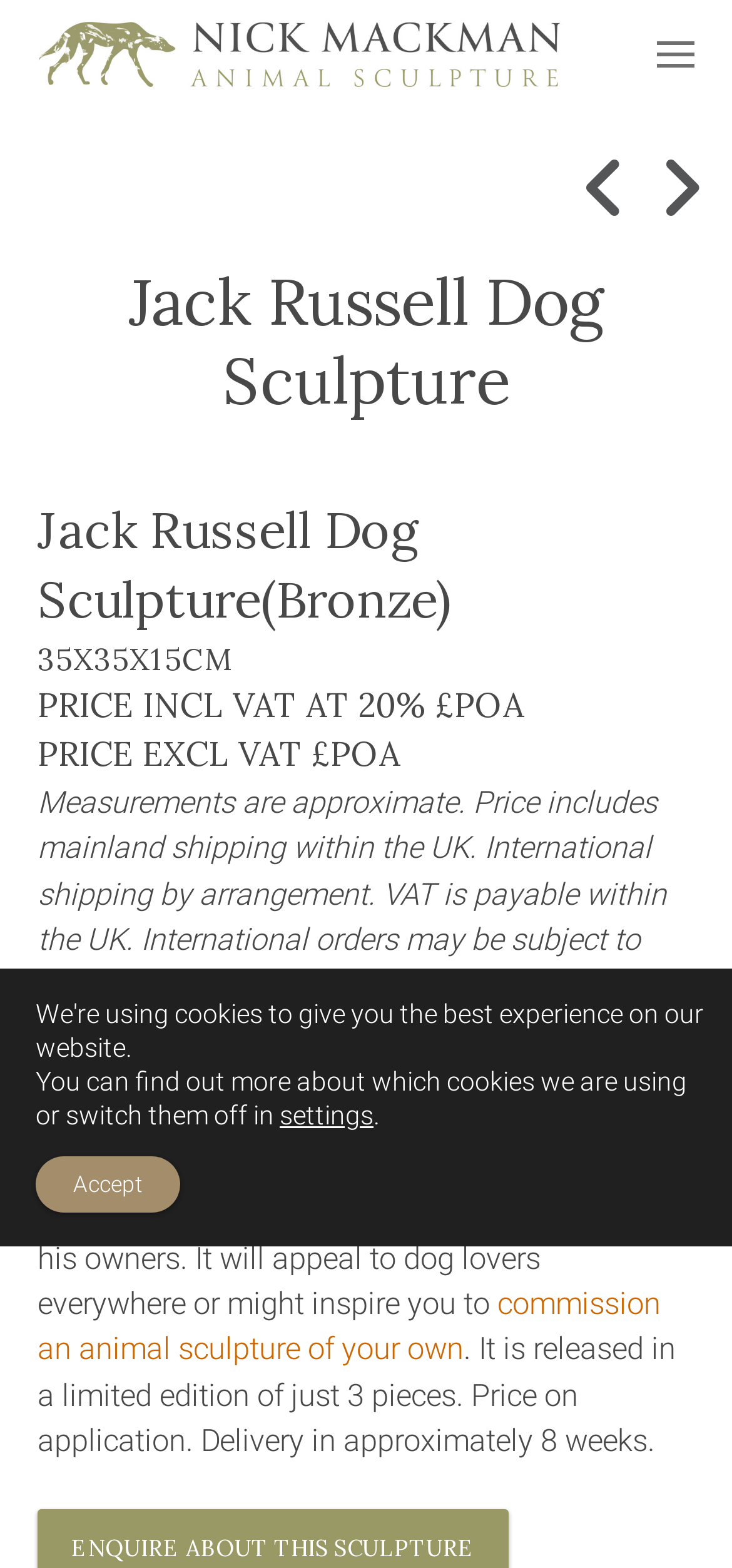How many pieces are available in this limited edition?
Refer to the image and provide a one-word or short phrase answer.

3